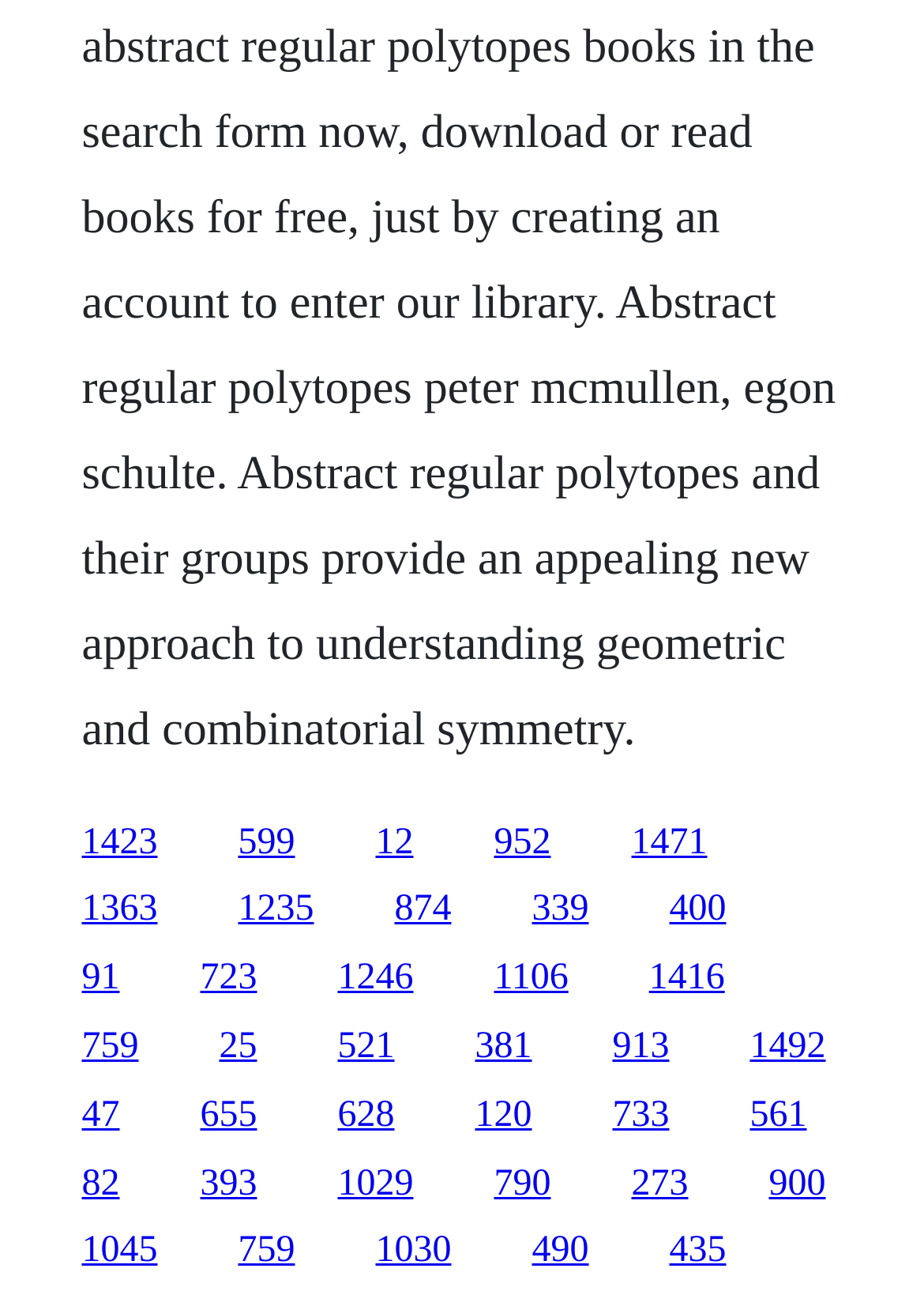Determine the bounding box coordinates of the section to be clicked to follow the instruction: "follow the third link". The coordinates should be given as four float numbers between 0 and 1, formatted as [left, top, right, bottom].

[0.406, 0.629, 0.447, 0.66]